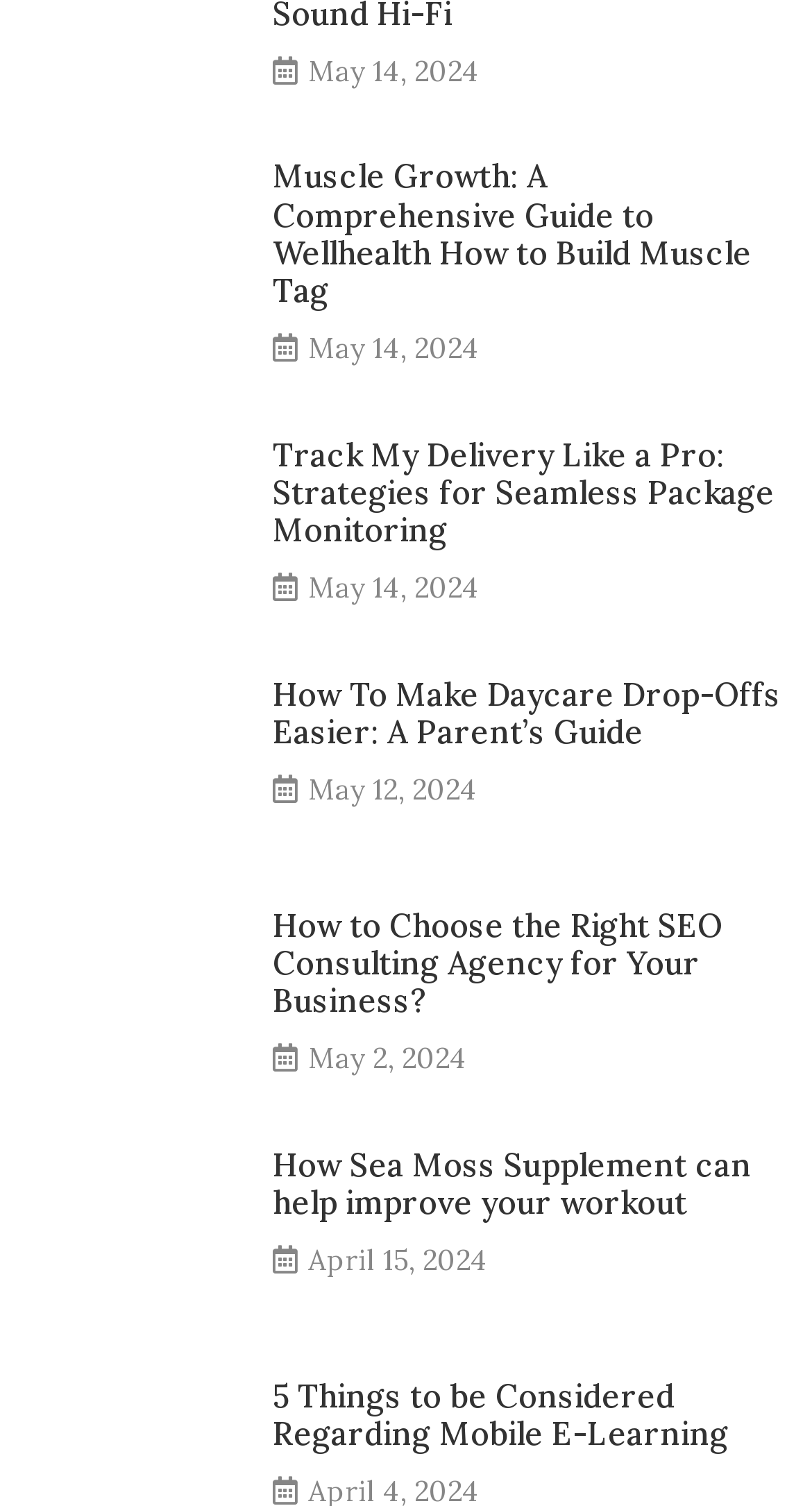Determine the bounding box coordinates of the section I need to click to execute the following instruction: "View the article about How Sea Moss Supplement can help improve your workout". Provide the coordinates as four float numbers between 0 and 1, i.e., [left, top, right, bottom].

[0.336, 0.76, 0.926, 0.812]